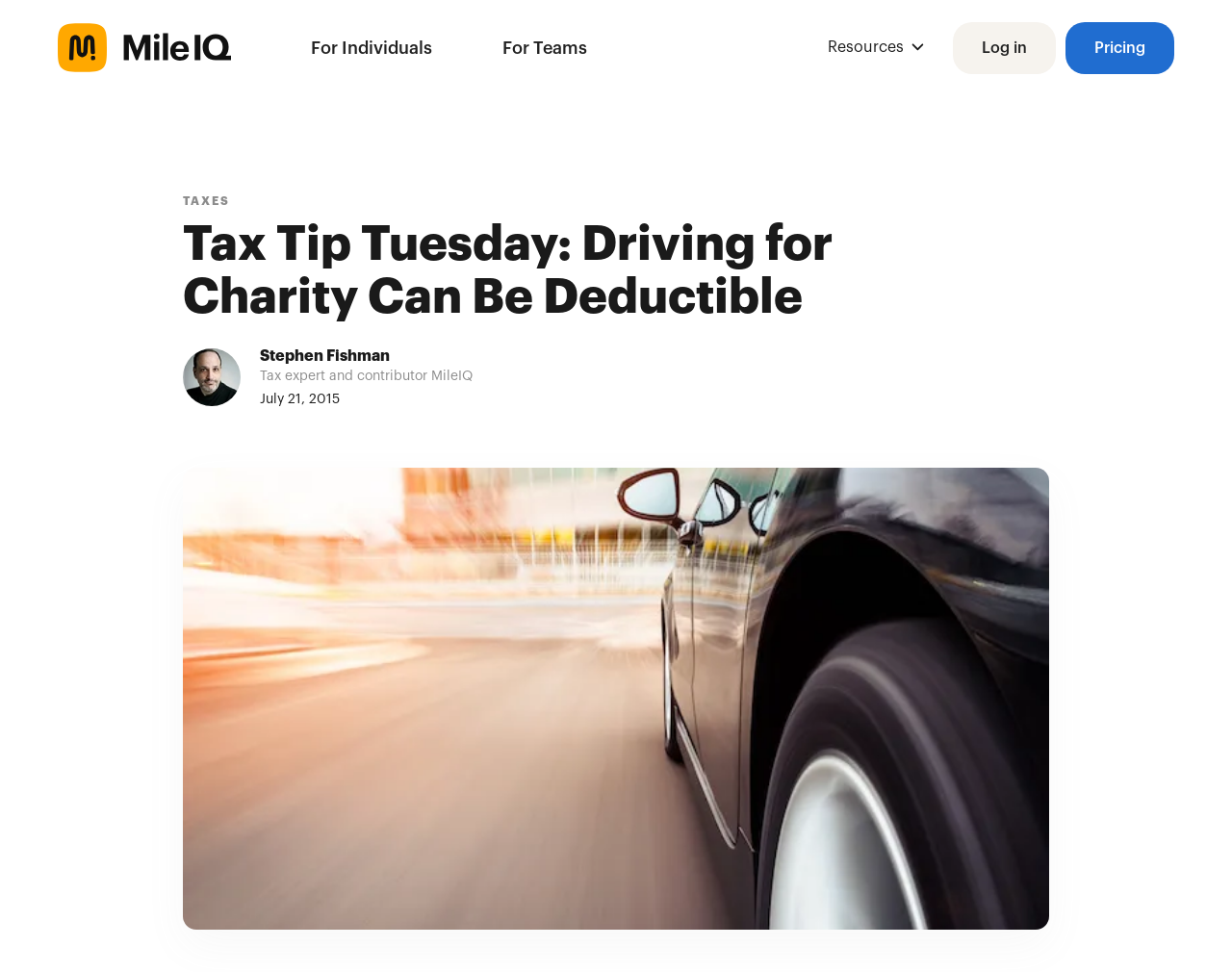Use a single word or phrase to answer the following:
How many links are in the top navigation bar?

5